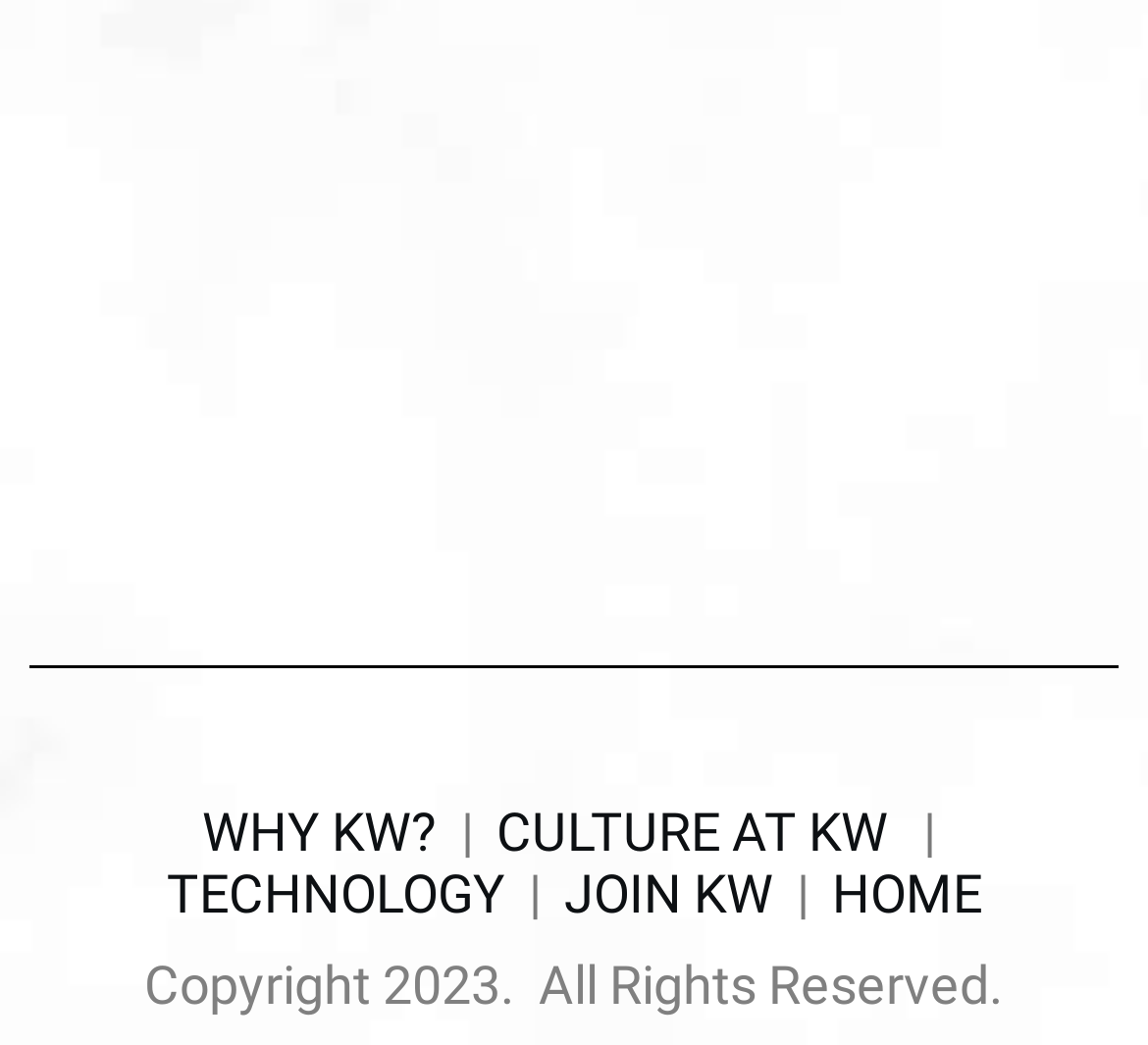Locate the bounding box of the UI element described in the following text: "CULTURE AT KW".

[0.432, 0.765, 0.773, 0.824]